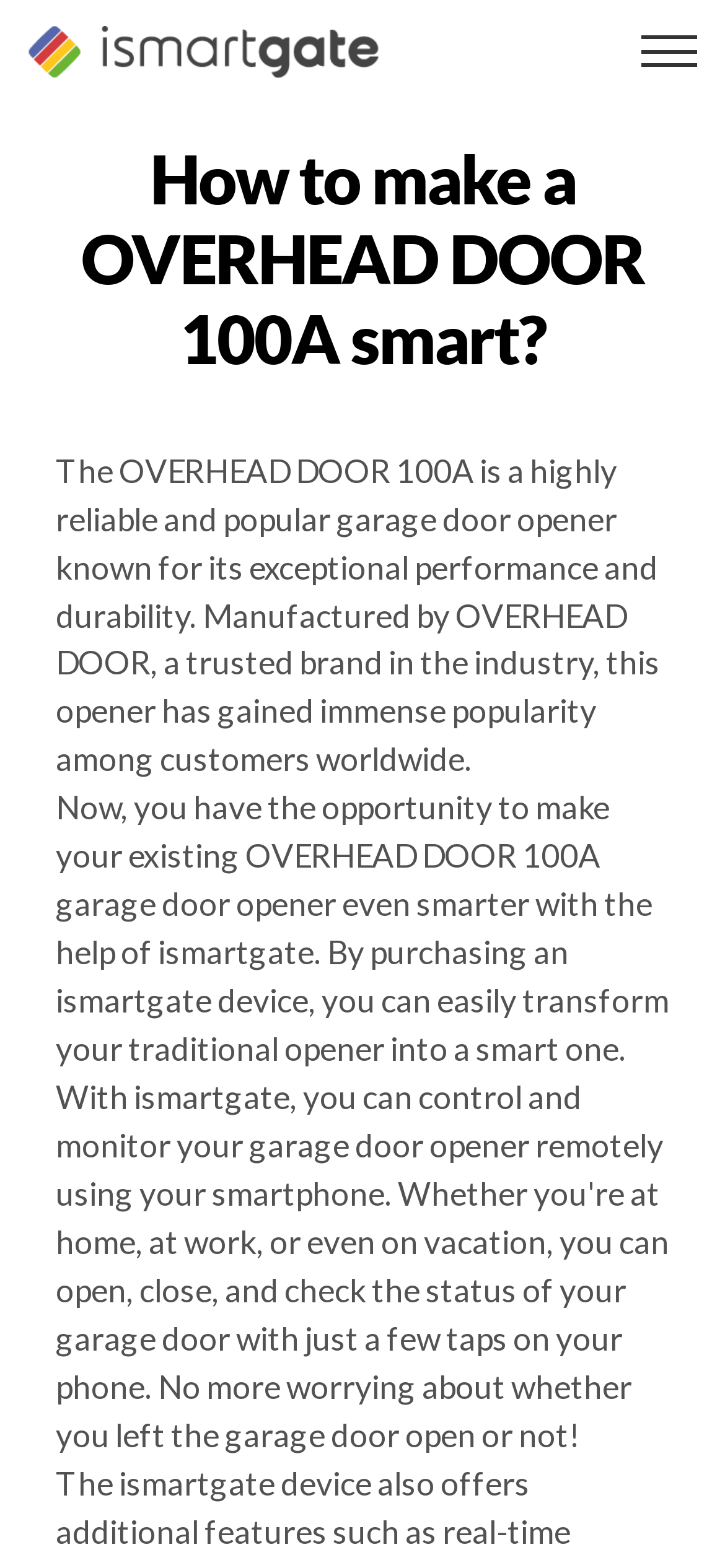Refer to the image and provide a thorough answer to this question:
What is the brand of the garage door opener?

By reading the text on the webpage, I found that the garage door opener model is 100A, and it is manufactured by OVERHEAD DOOR, a trusted brand in the industry.